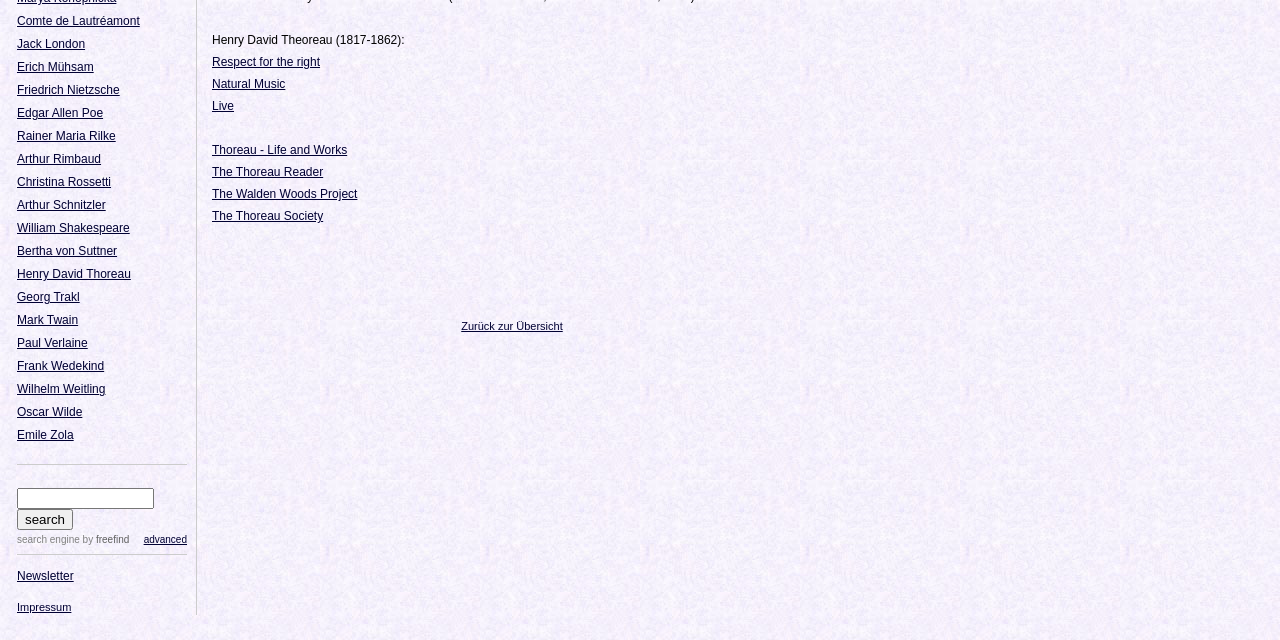Given the description "Henry David Thoreau", provide the bounding box coordinates of the corresponding UI element.

[0.013, 0.417, 0.102, 0.439]